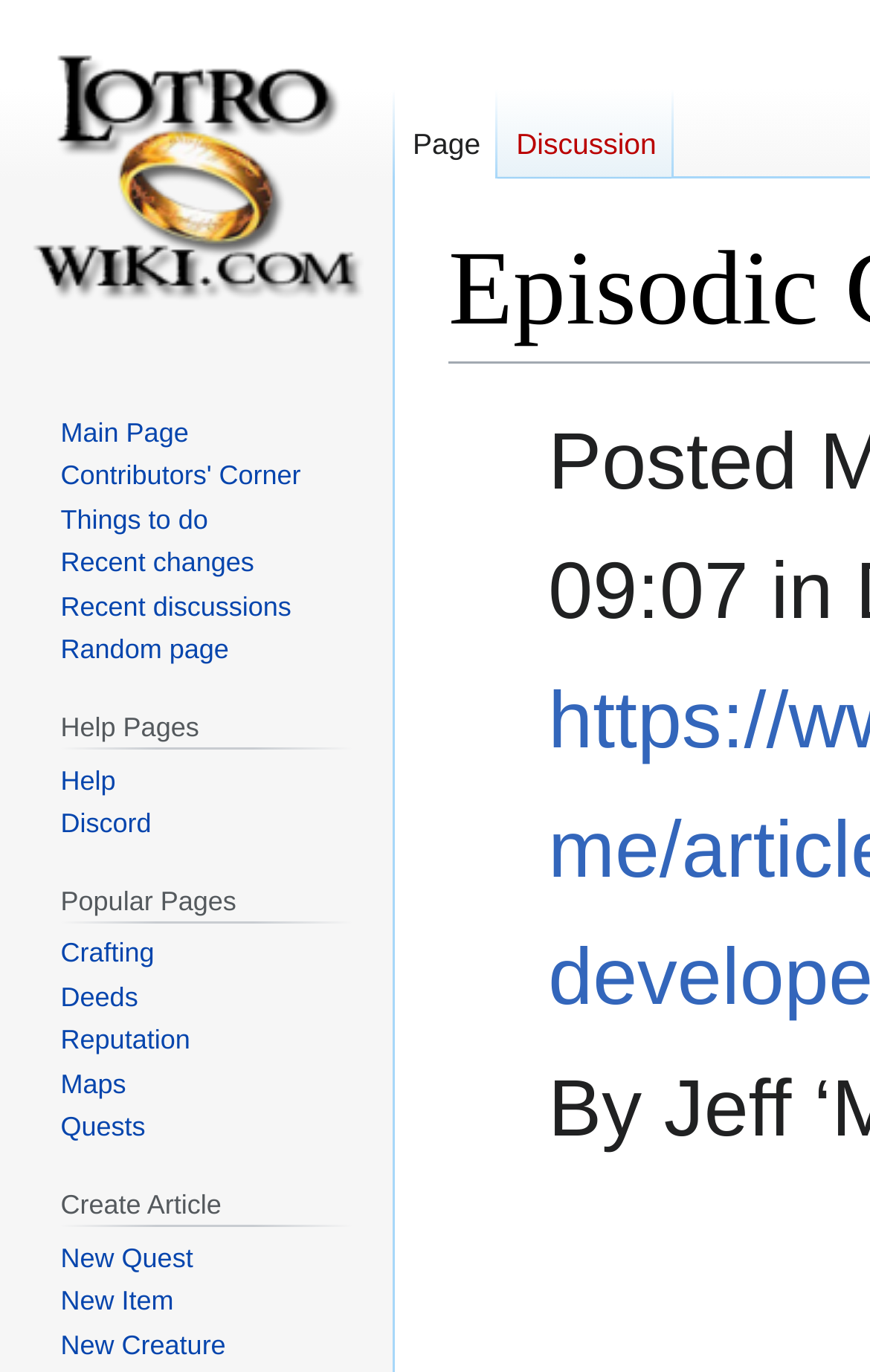Produce an elaborate caption capturing the essence of the webpage.

This webpage is about the Episodic Content Developer Diary on Lotro-Wiki.com. At the top, there are two links, "Jump to navigation" and "Jump to search", positioned side by side. Below them, there is a navigation section titled "Namespaces" with two links, "Page" and "Discussion", also positioned side by side.

On the left side of the page, there is a link "Visit the main page" at the top, followed by a navigation section titled "Navigation" with five links: "Main Page", "Contributors' Corner", "Things to do", "Recent changes", and "Recent discussions". These links are stacked vertically.

Below the "Navigation" section, there are two more navigation sections: "Help Pages" and "Popular Pages". The "Help Pages" section has a heading and three links: "Help", "Discord", and another link. The "Popular Pages" section has a heading and five links: "Crafting", "Deeds", "Reputation", "Maps", and "Quests". These links are also stacked vertically.

At the bottom of the page, there is a heading "Create Article" followed by three links: "New Quest", "New Item", and "New Creature".